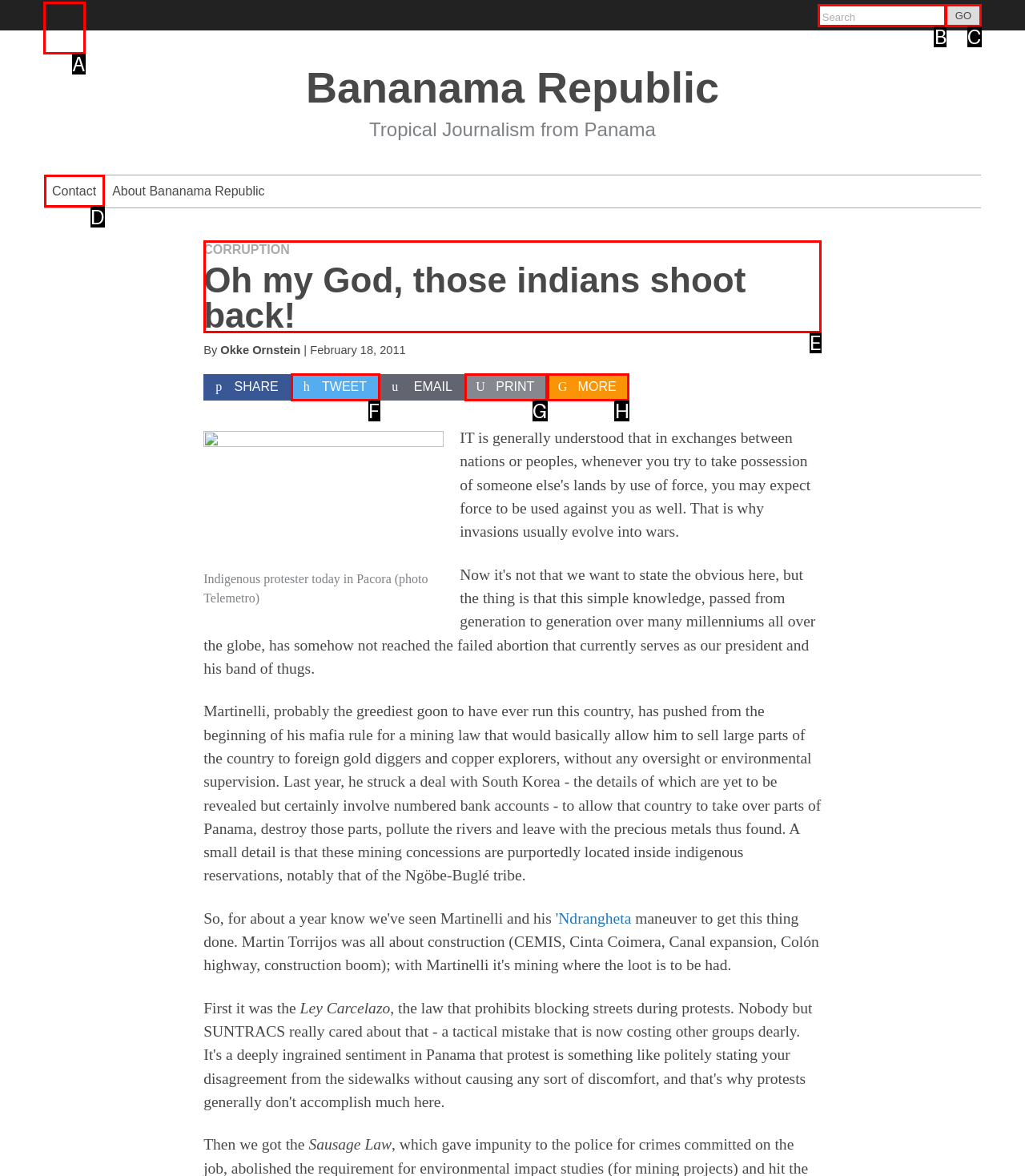Tell me the correct option to click for this task: Read about 'Oh my God, those indians shoot back!' article
Write down the option's letter from the given choices.

E